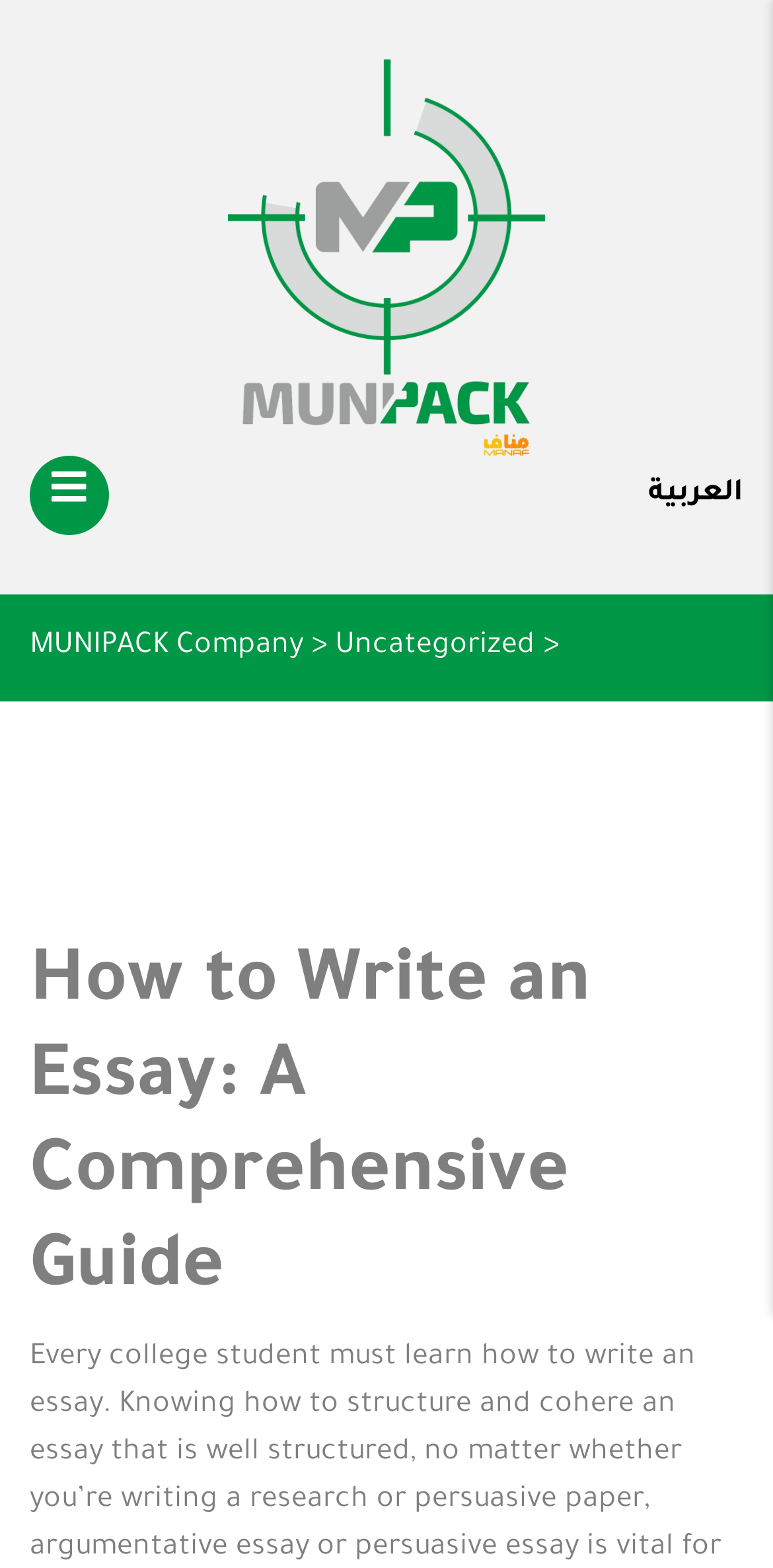Please determine the bounding box coordinates for the element with the description: "Support Center".

None